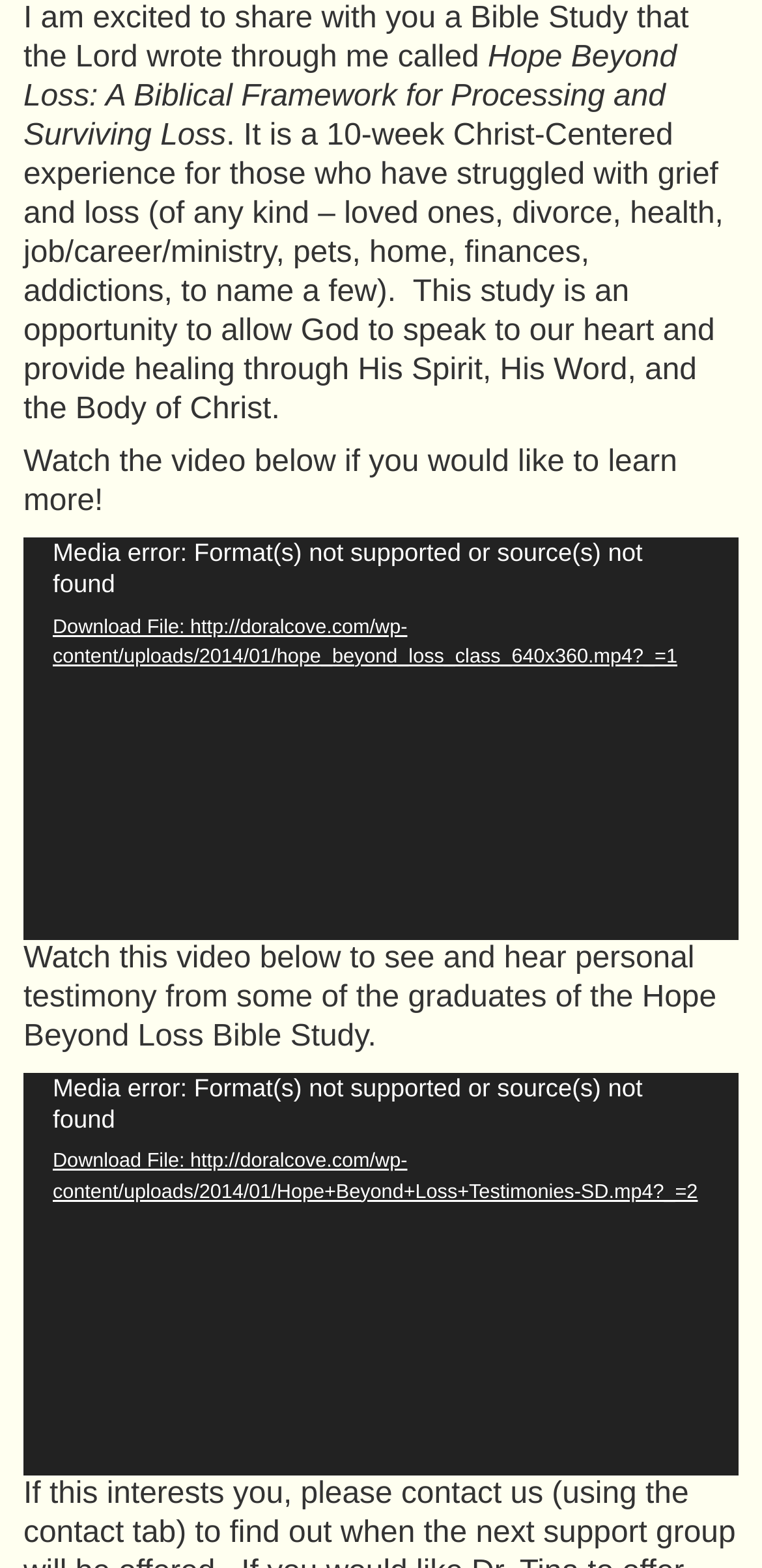Extract the bounding box coordinates of the UI element described by: "aria-label="Play" title="Play"". The coordinates should include four float numbers ranging from 0 to 1, e.g., [left, top, right, bottom].

[0.072, 0.903, 0.123, 0.928]